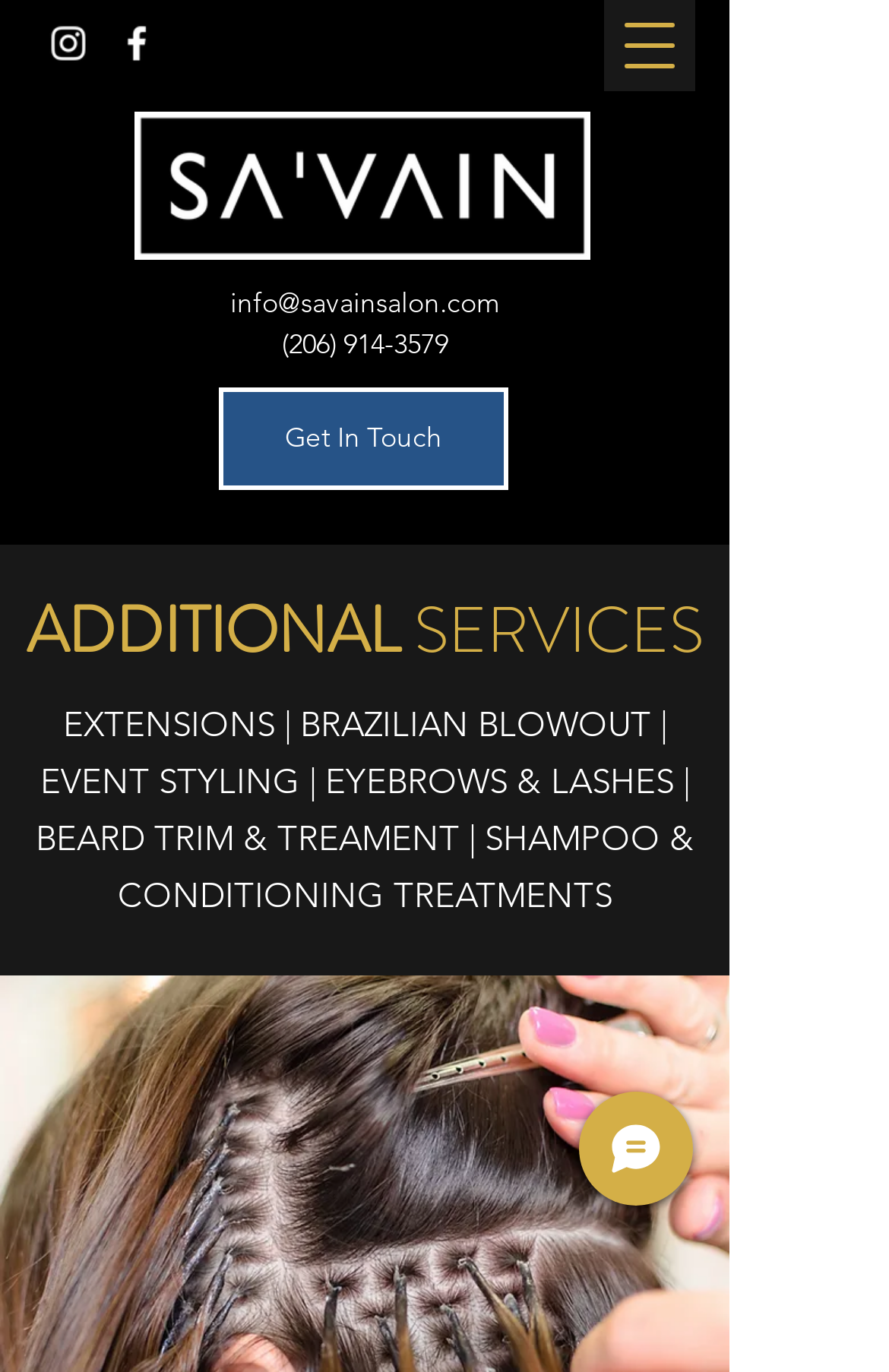Use a single word or phrase to answer this question: 
What is the phone number?

(206) 914-3579